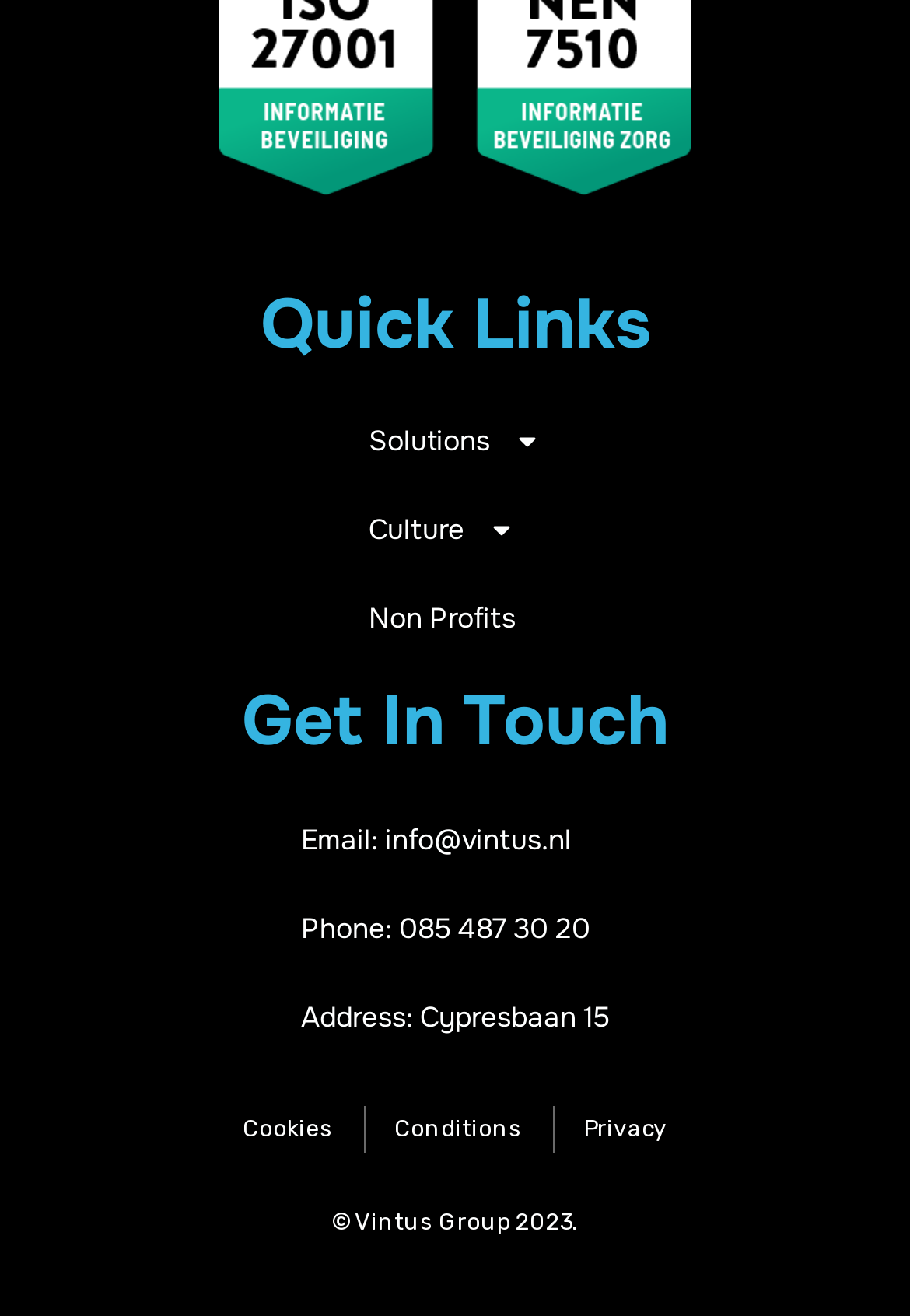How many main categories are there in the 'Quick Links' section?
Use the information from the screenshot to give a comprehensive response to the question.

In the 'Quick Links' section, there are three main categories: 'Solutions', 'Culture', and 'Non Profits'.